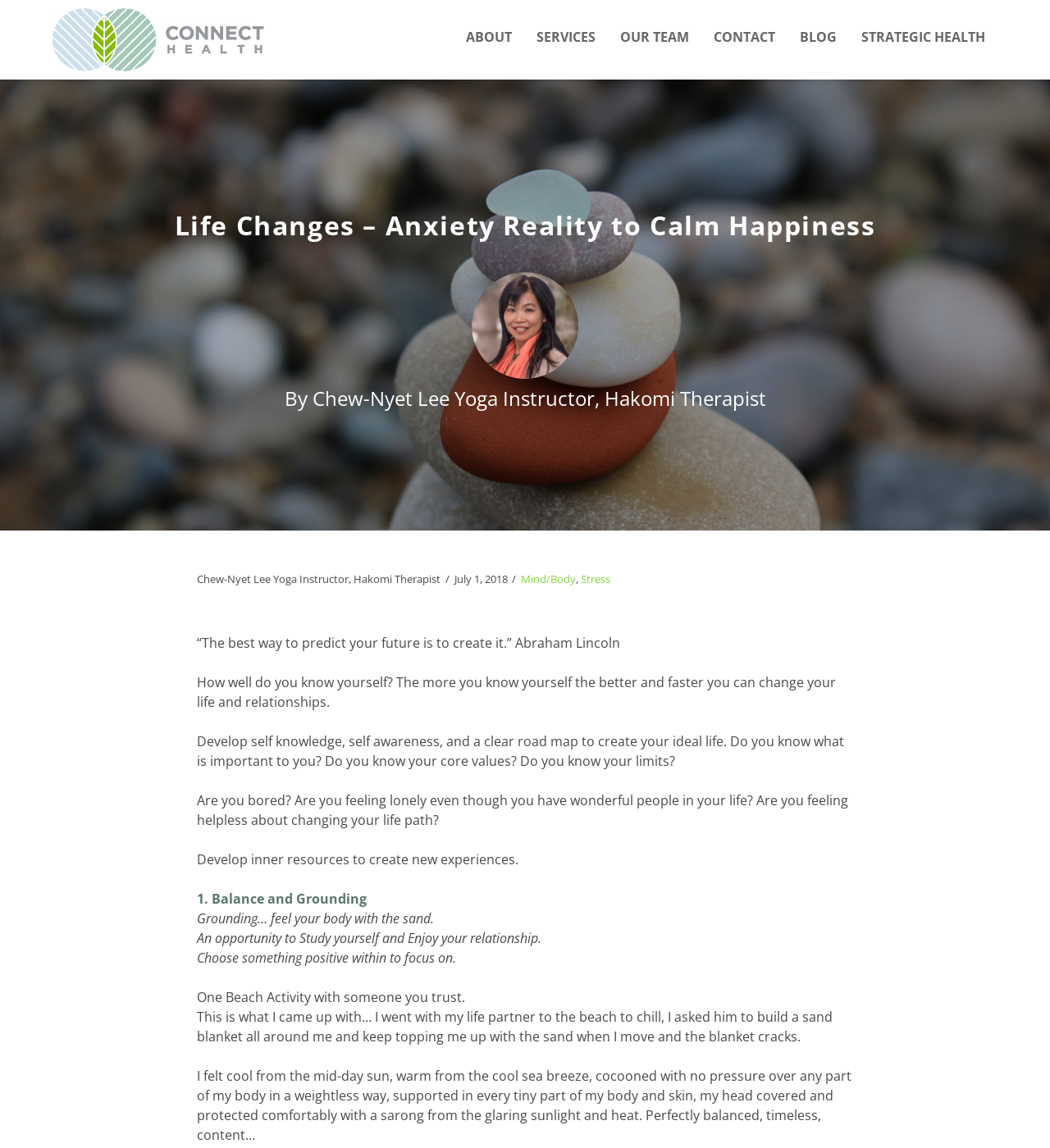What is the theme of the blog post?
Please provide a single word or phrase as your answer based on the image.

Self awareness and personal growth